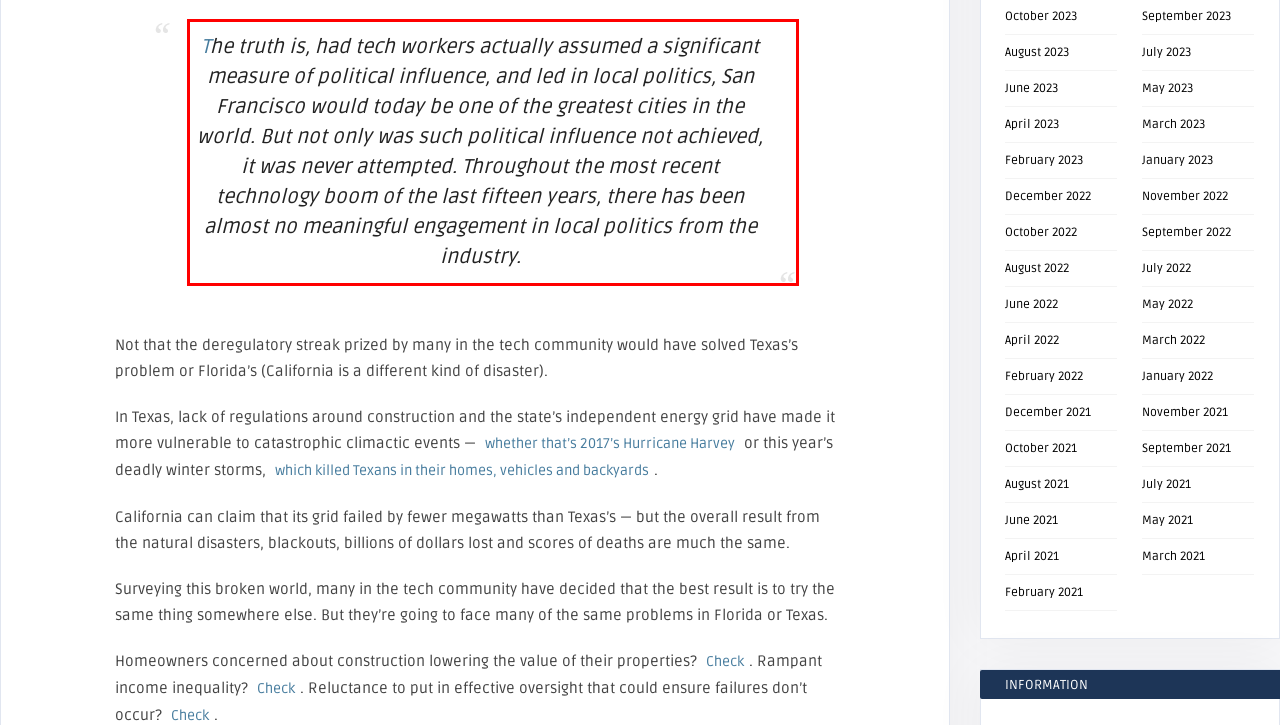Analyze the webpage screenshot and use OCR to recognize the text content in the red bounding box.

The truth is, had tech workers actually assumed a significant measure of political influence, and led in local politics, San Francisco would today be one of the greatest cities in the world. But not only was such political influence not achieved, it was never attempted. Throughout the most recent technology boom of the last fifteen years, there has been almost no meaningful engagement in local politics from the industry.